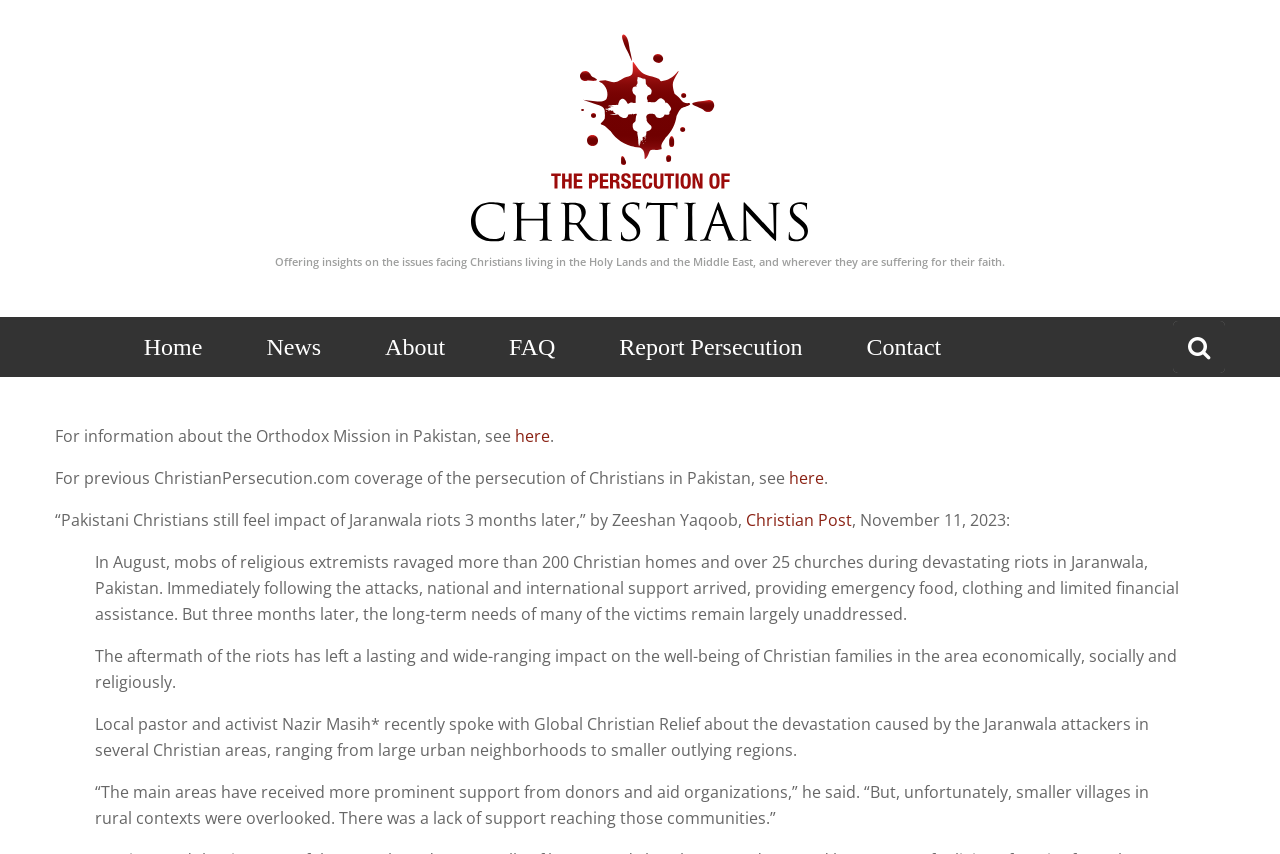Please provide the bounding box coordinates for the element that needs to be clicked to perform the instruction: "Click on the 'here' link to learn about the Orthodox Mission in Pakistan". The coordinates must consist of four float numbers between 0 and 1, formatted as [left, top, right, bottom].

[0.402, 0.498, 0.43, 0.523]